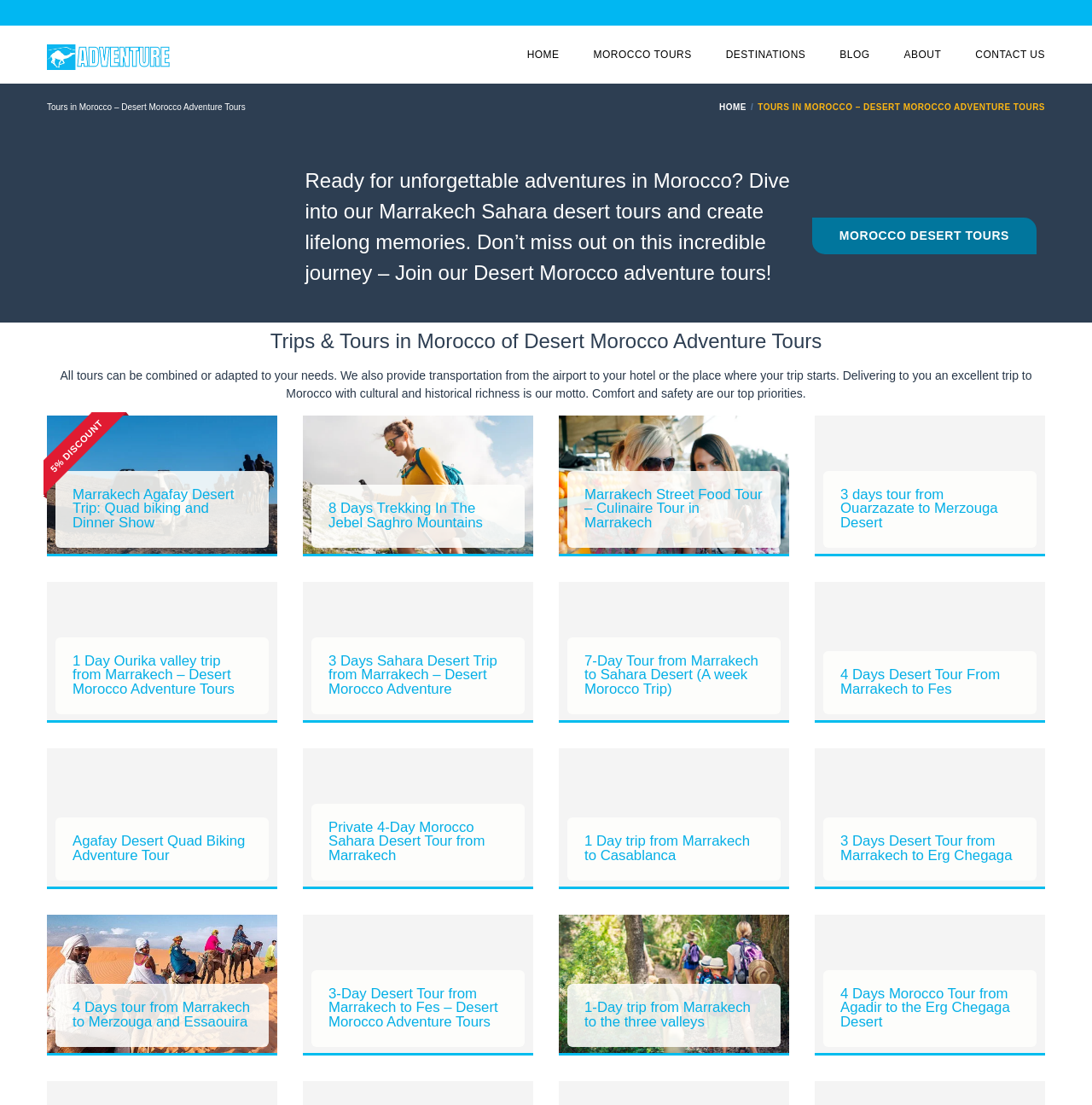Reply to the question below using a single word or brief phrase:
What is the primary focus of the Desert Morocco Adventure Tours?

Cultural and historical richness